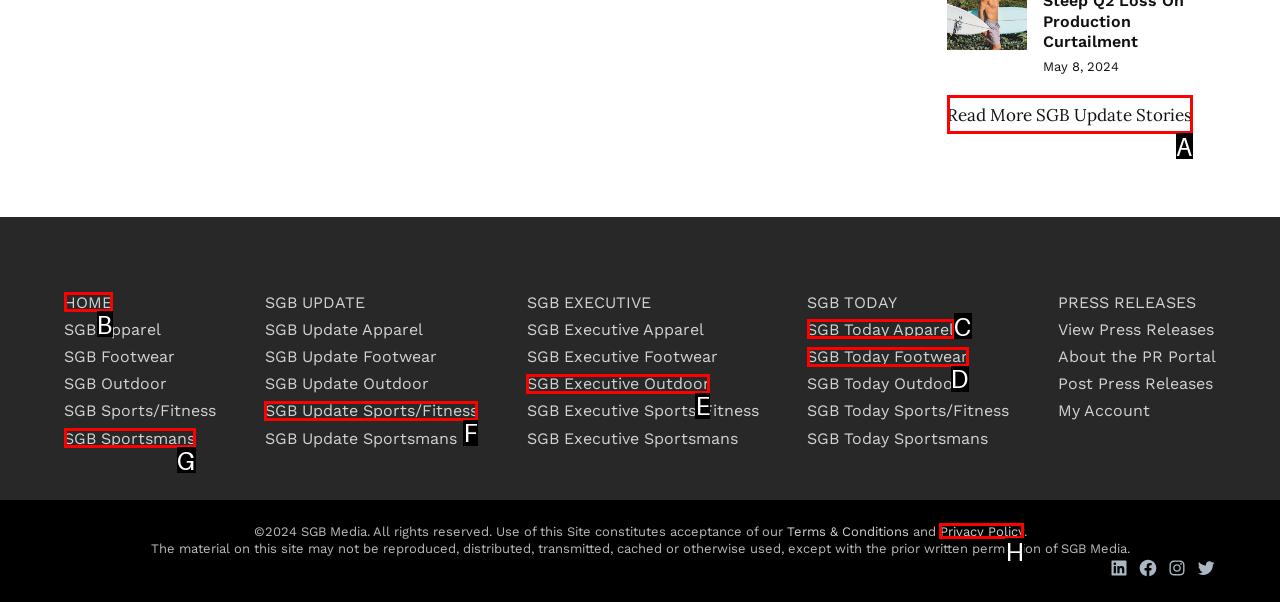Identify the HTML element that matches the description: Home
Respond with the letter of the correct option.

B